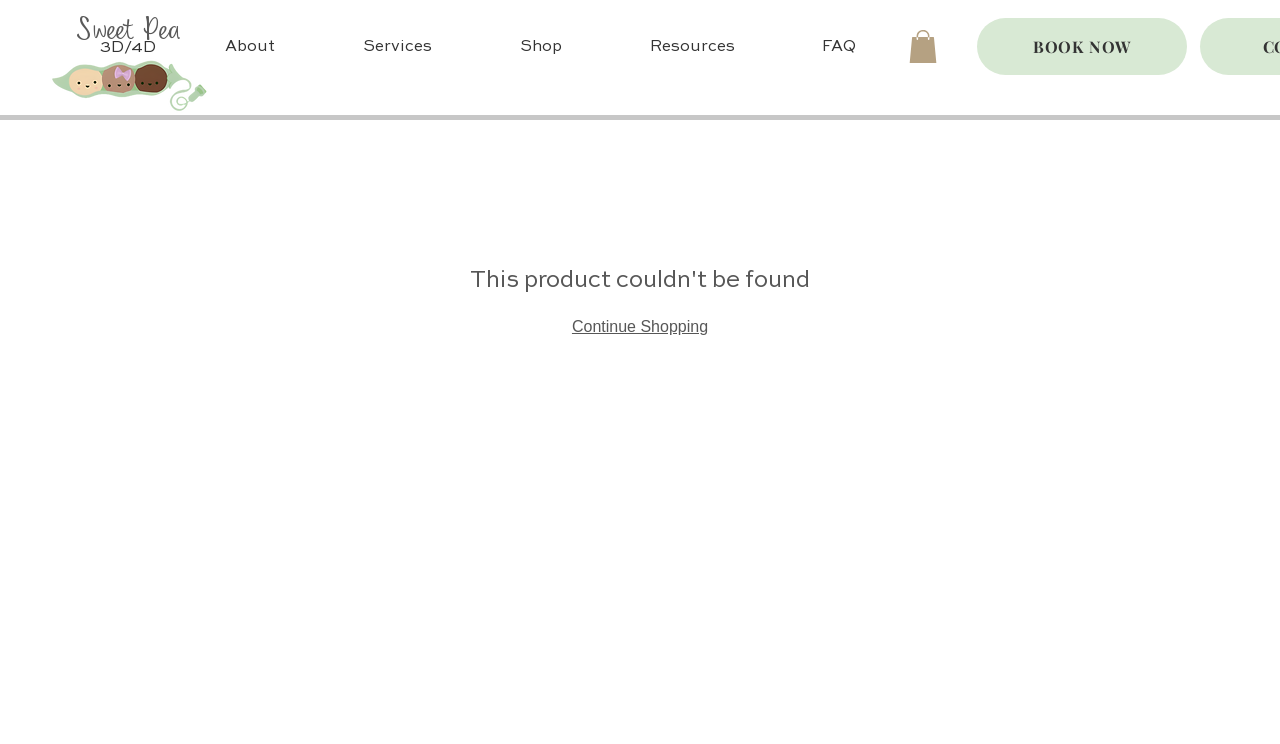What is the purpose of the 'BOOK NOW' button?
By examining the image, provide a one-word or phrase answer.

To book an appointment